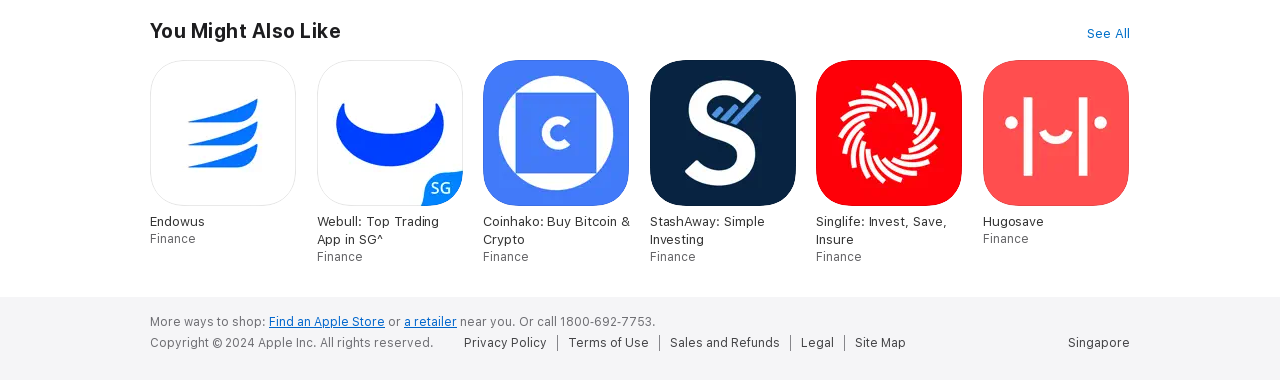Find the bounding box coordinates of the element you need to click on to perform this action: 'Choose your country or region'. The coordinates should be represented by four float values between 0 and 1, in the format [left, top, right, bottom].

[0.834, 0.884, 0.883, 0.921]